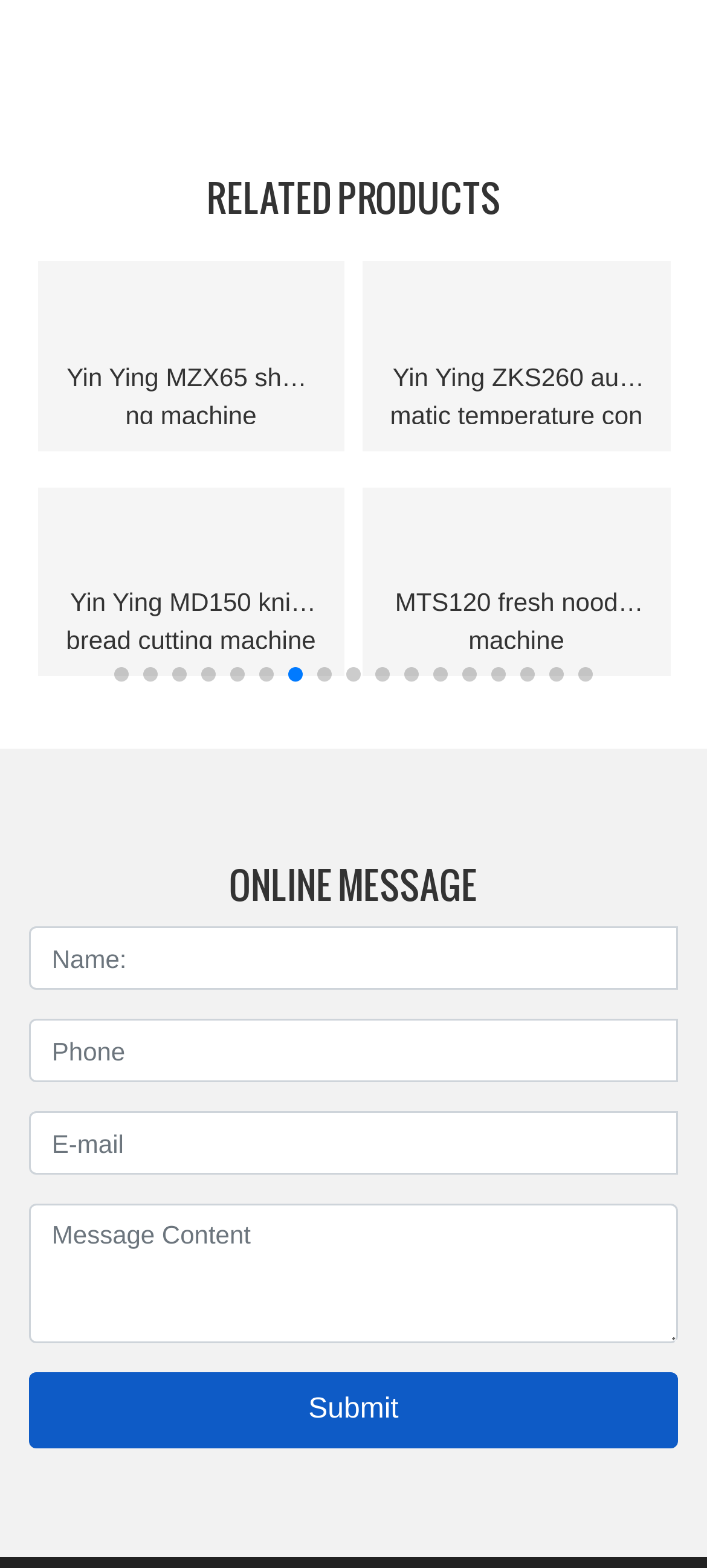What is the product shown in the first image?
Using the details shown in the screenshot, provide a comprehensive answer to the question.

The first image is associated with a link labeled 'Yin Ying MT50 noodle machine', indicating that the product shown in the image is a Yin Ying MT50 noodle machine.